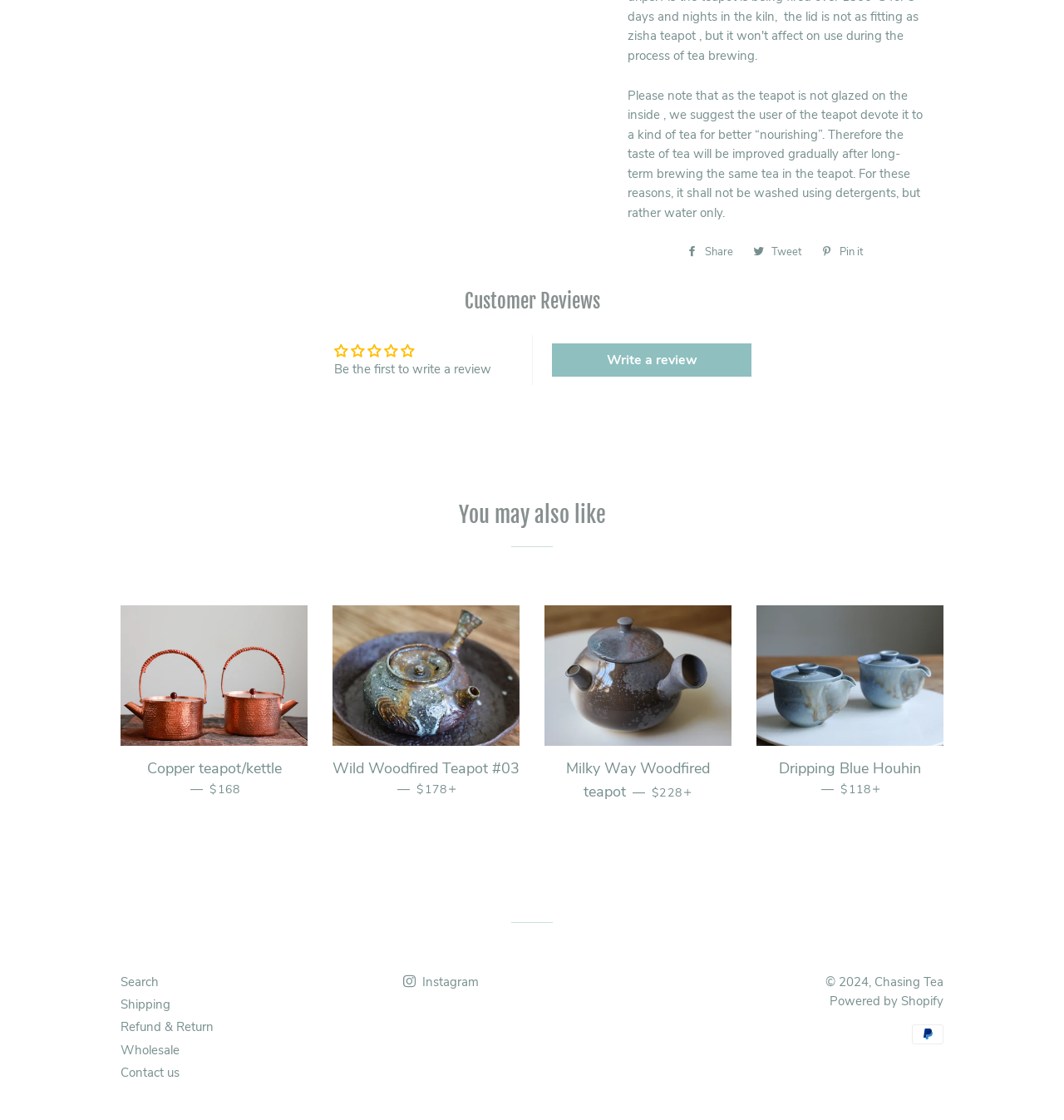What is the suggested use of the teapot?
Please analyze the image and answer the question with as much detail as possible.

The static text on the webpage suggests that the teapot should be devoted to a kind of tea for better 'nourishing' and to improve the taste of tea gradually after long-term brewing the same tea in the teapot.